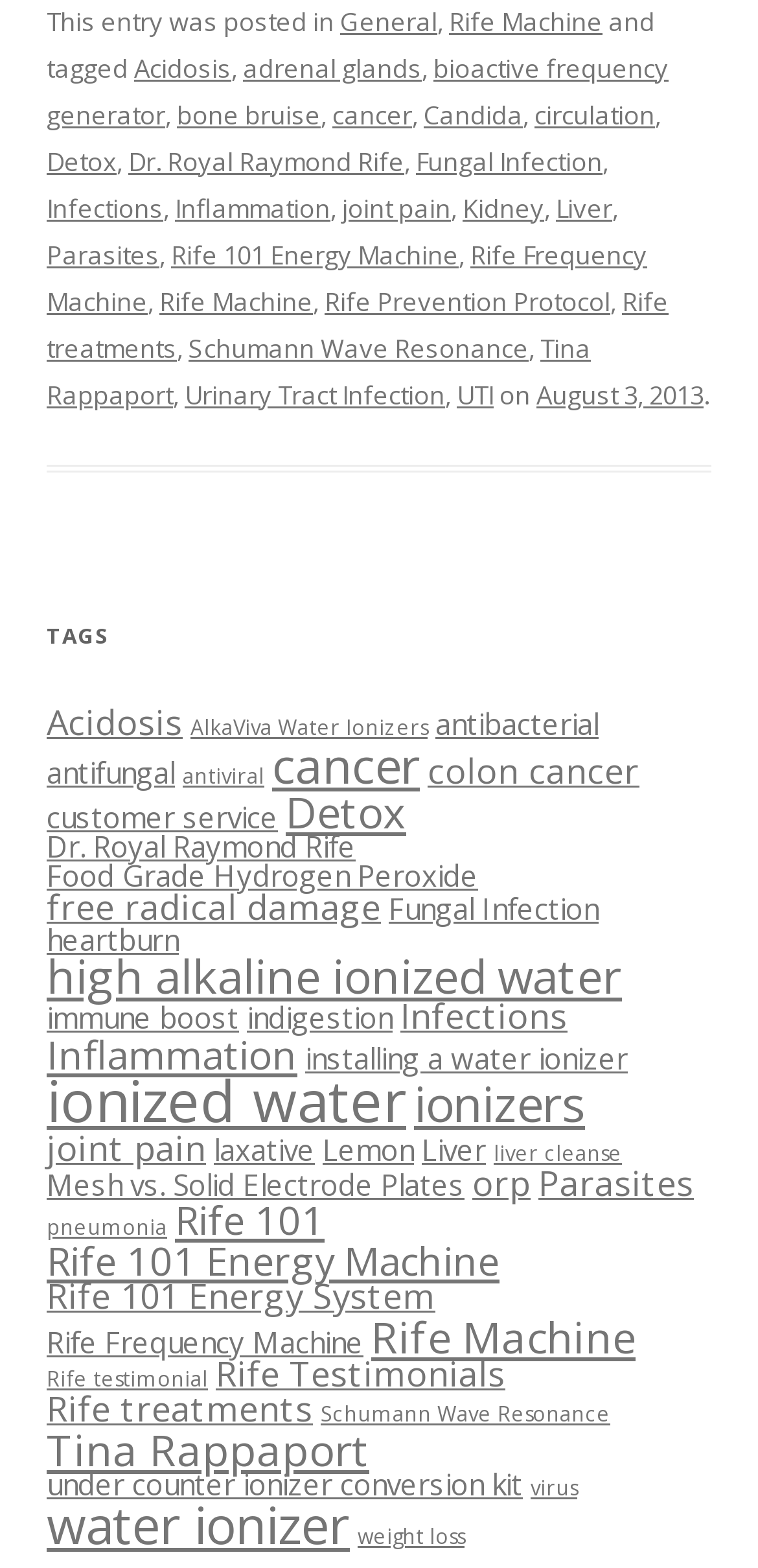Provide a single word or phrase to answer the given question: 
What is the category of the post?

General